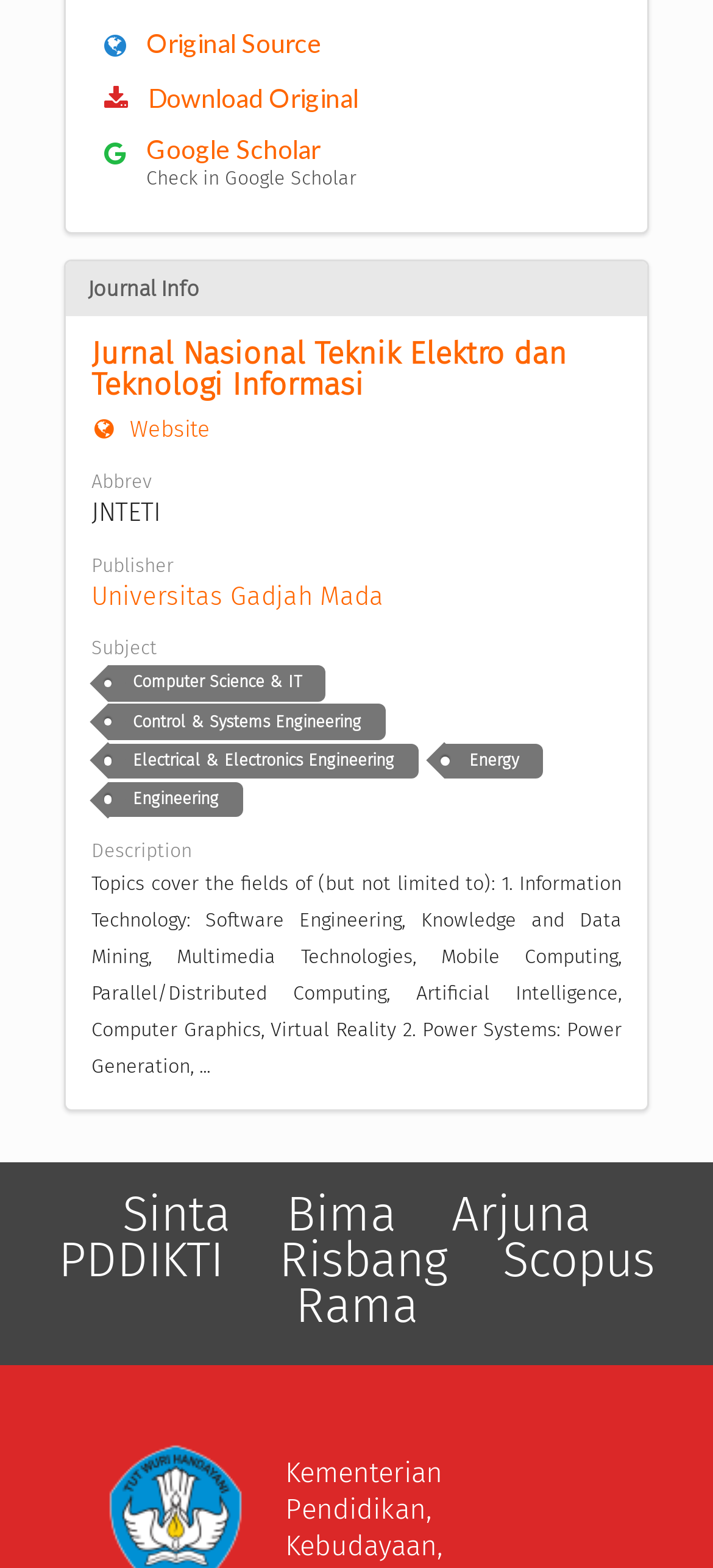Can you specify the bounding box coordinates of the area that needs to be clicked to fulfill the following instruction: "Learn more about Computer Science & IT"?

[0.151, 0.425, 0.456, 0.447]